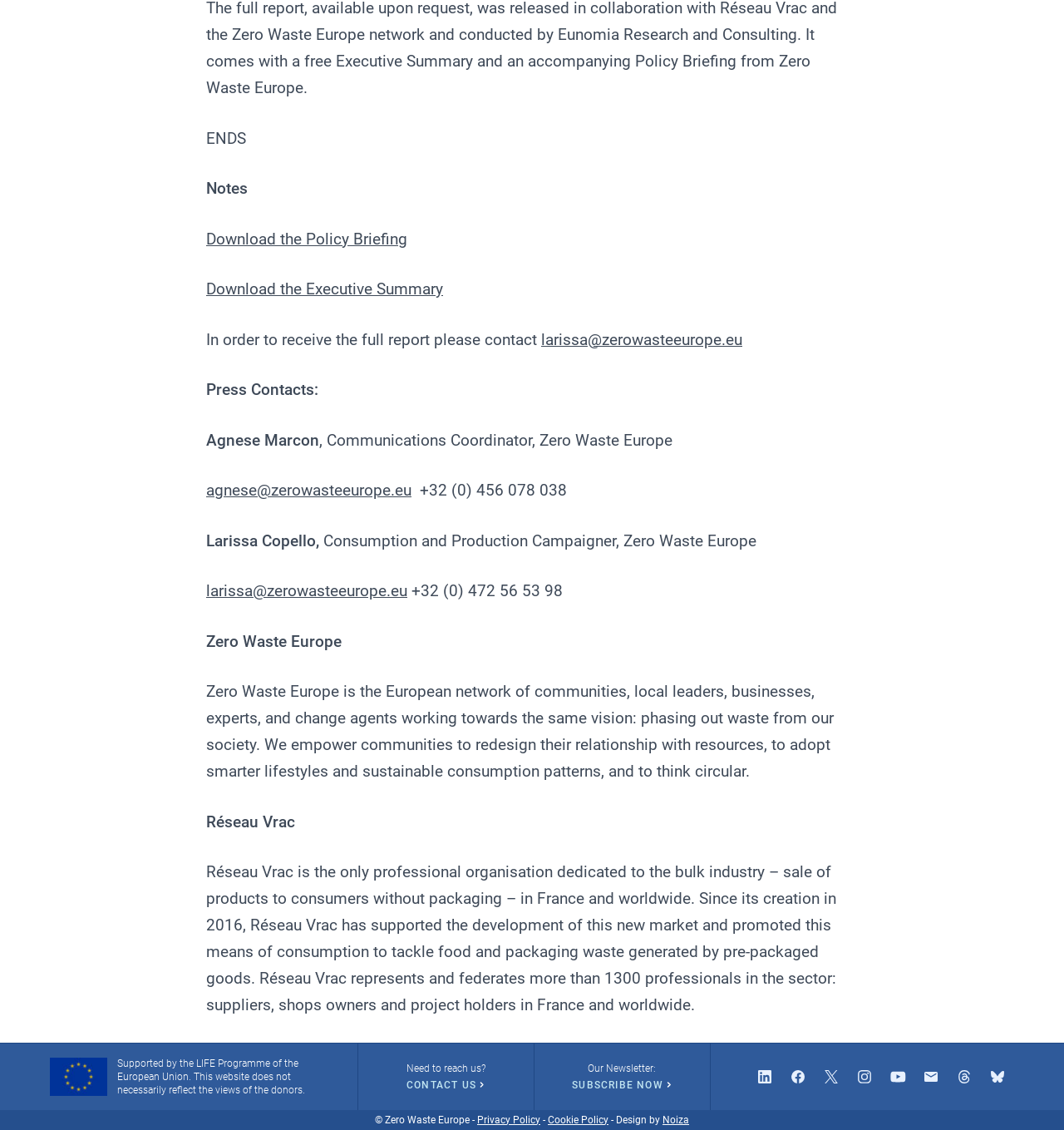How many social media platforms are linked?
Using the image as a reference, give a one-word or short phrase answer.

6